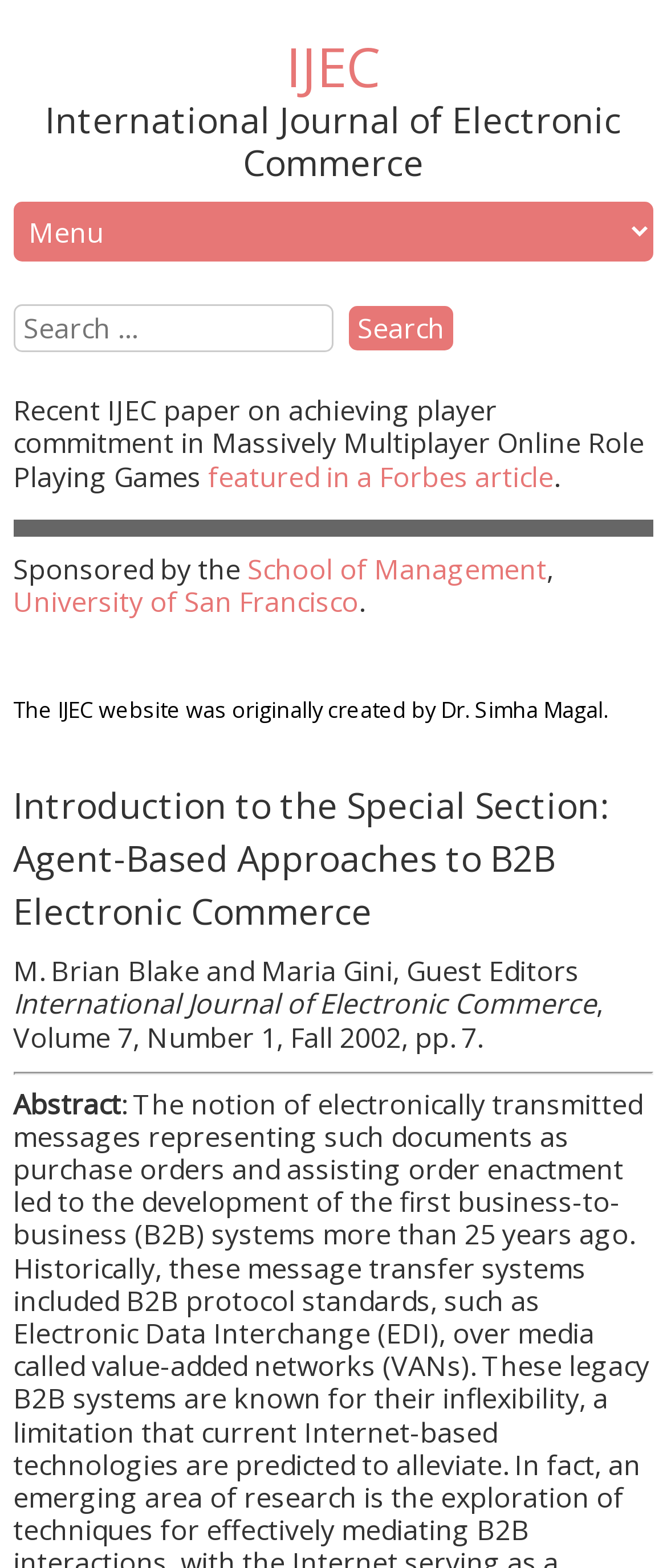Who are the guest editors of the journal?
Refer to the image and offer an in-depth and detailed answer to the question.

The guest editors of the journal can be found in the static text element 'M. Brian Blake and Maria Gini, Guest Editors' which is located below the heading elements.